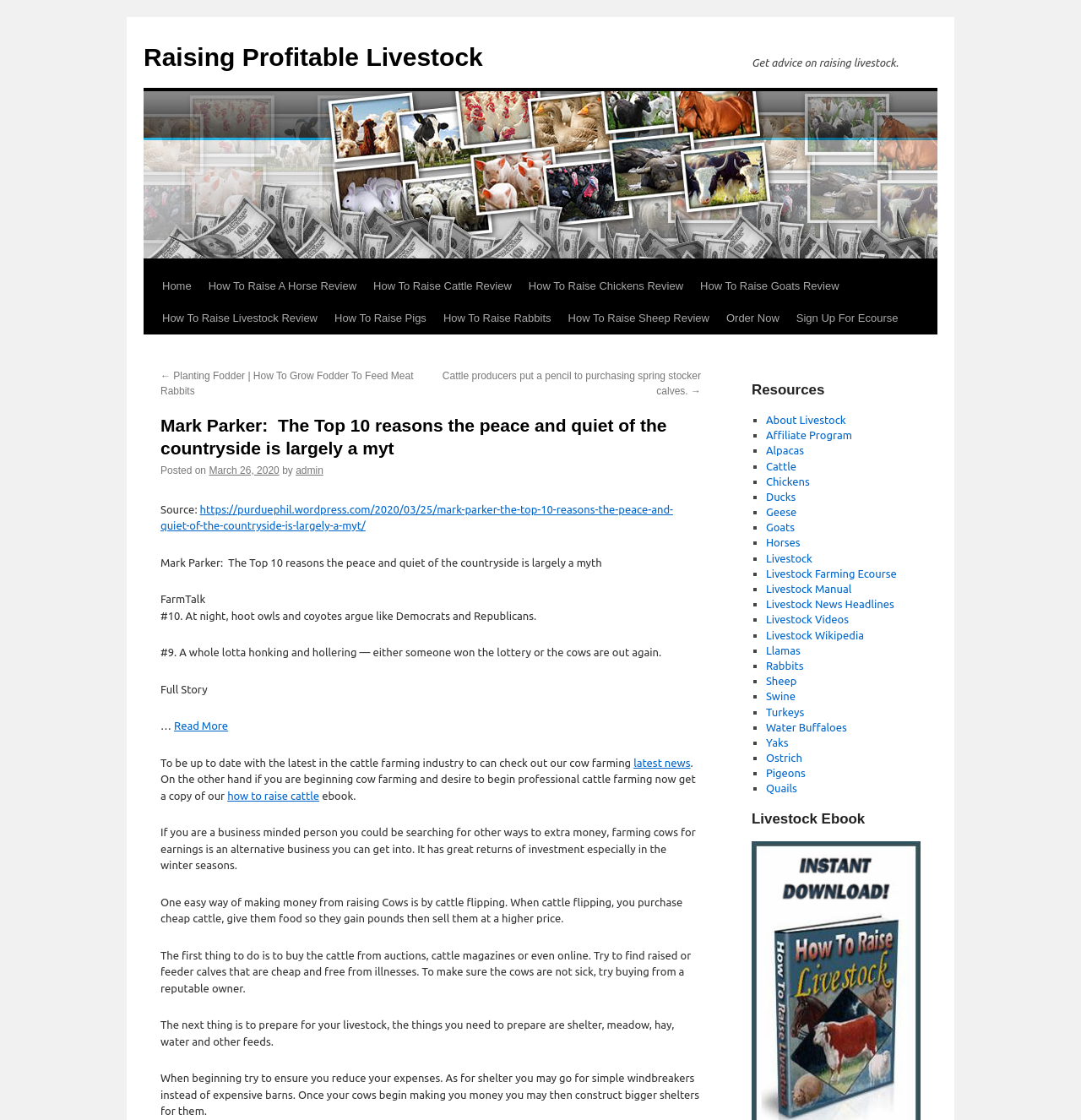Using the format (top-left x, top-left y, bottom-right x, bottom-right y), provide the bounding box coordinates for the described UI element. All values should be floating point numbers between 0 and 1: Sheep

[0.709, 0.603, 0.737, 0.613]